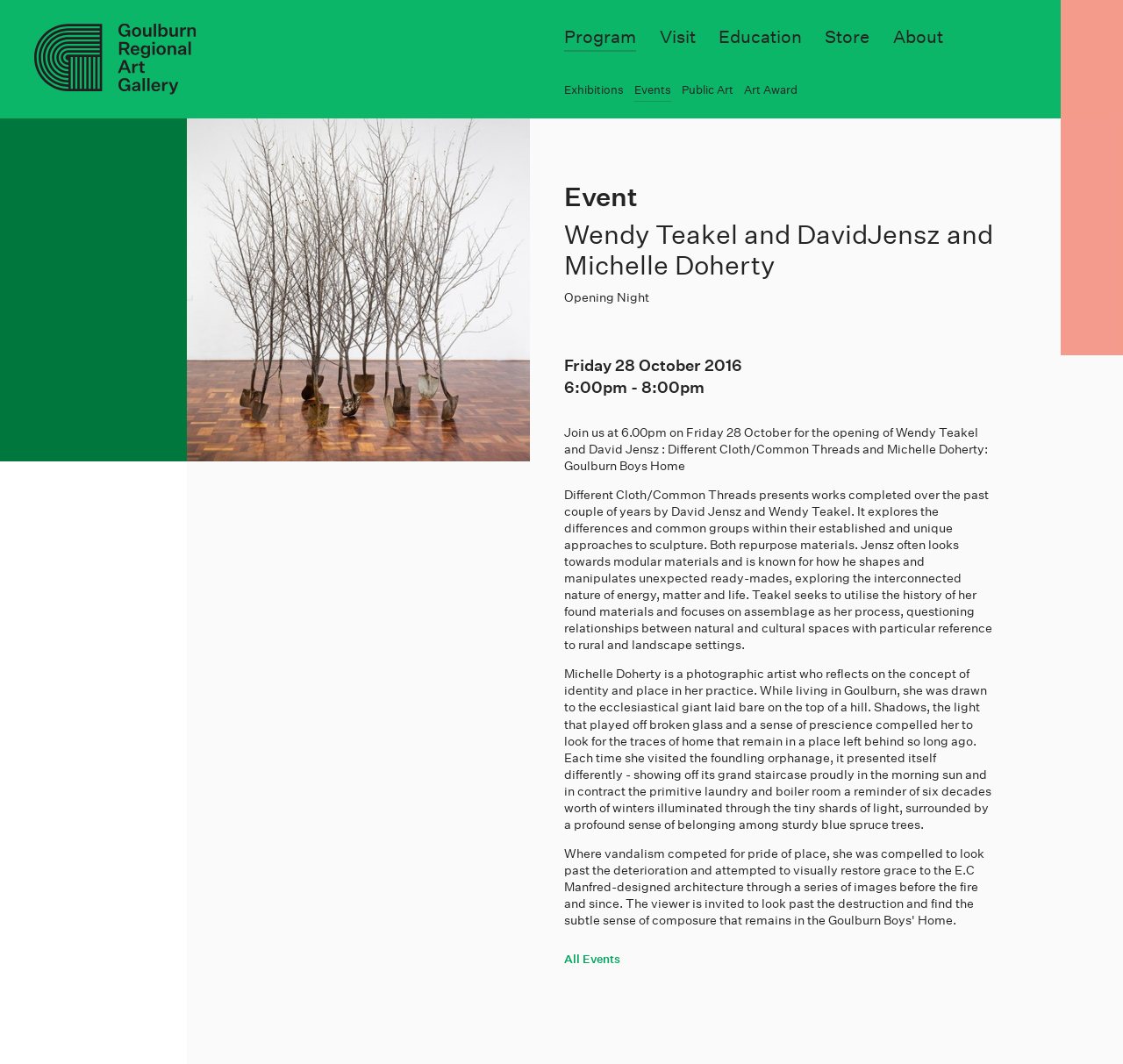What is the name of the exhibition by David Jensz and Wendy Teakel?
Based on the image, give a concise answer in the form of a single word or short phrase.

Different Cloth/Common Threads